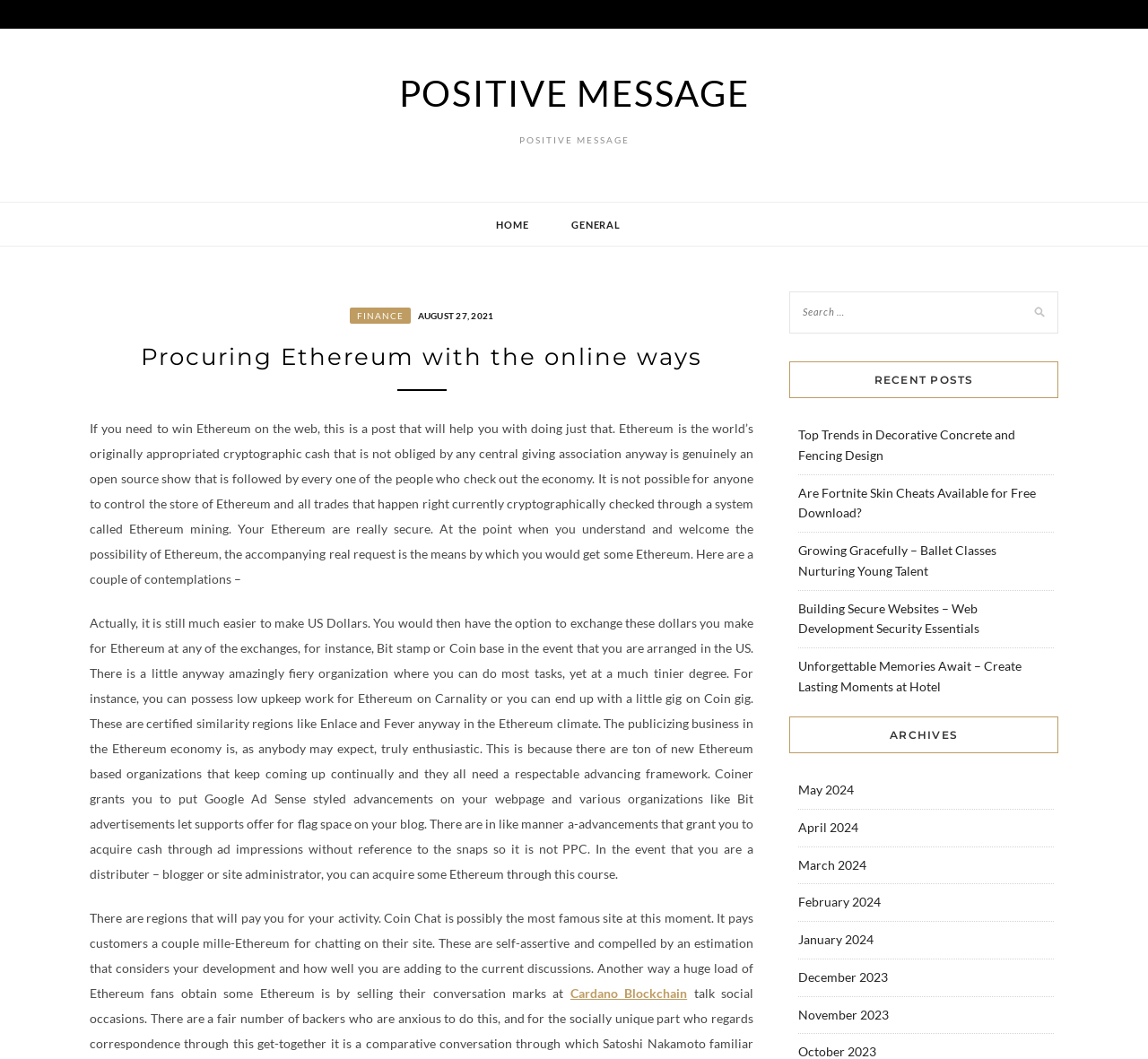Return the bounding box coordinates of the UI element that corresponds to this description: "Cardano Blockchain". The coordinates must be given as four float numbers in the range of 0 and 1, [left, top, right, bottom].

[0.497, 0.931, 0.599, 0.945]